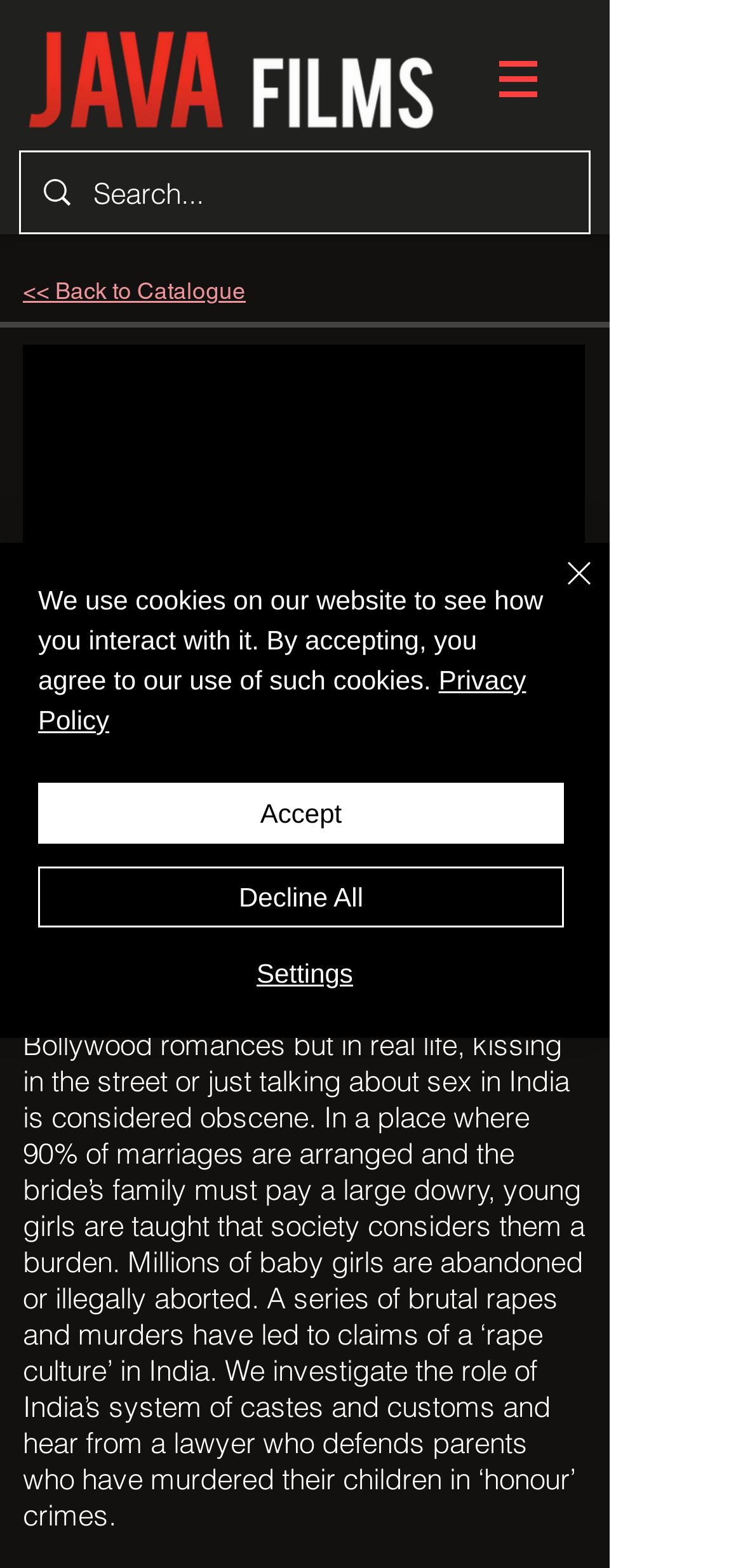Provide the bounding box coordinates for the area that should be clicked to complete the instruction: "Watch the documentary".

[0.031, 0.471, 0.749, 0.537]